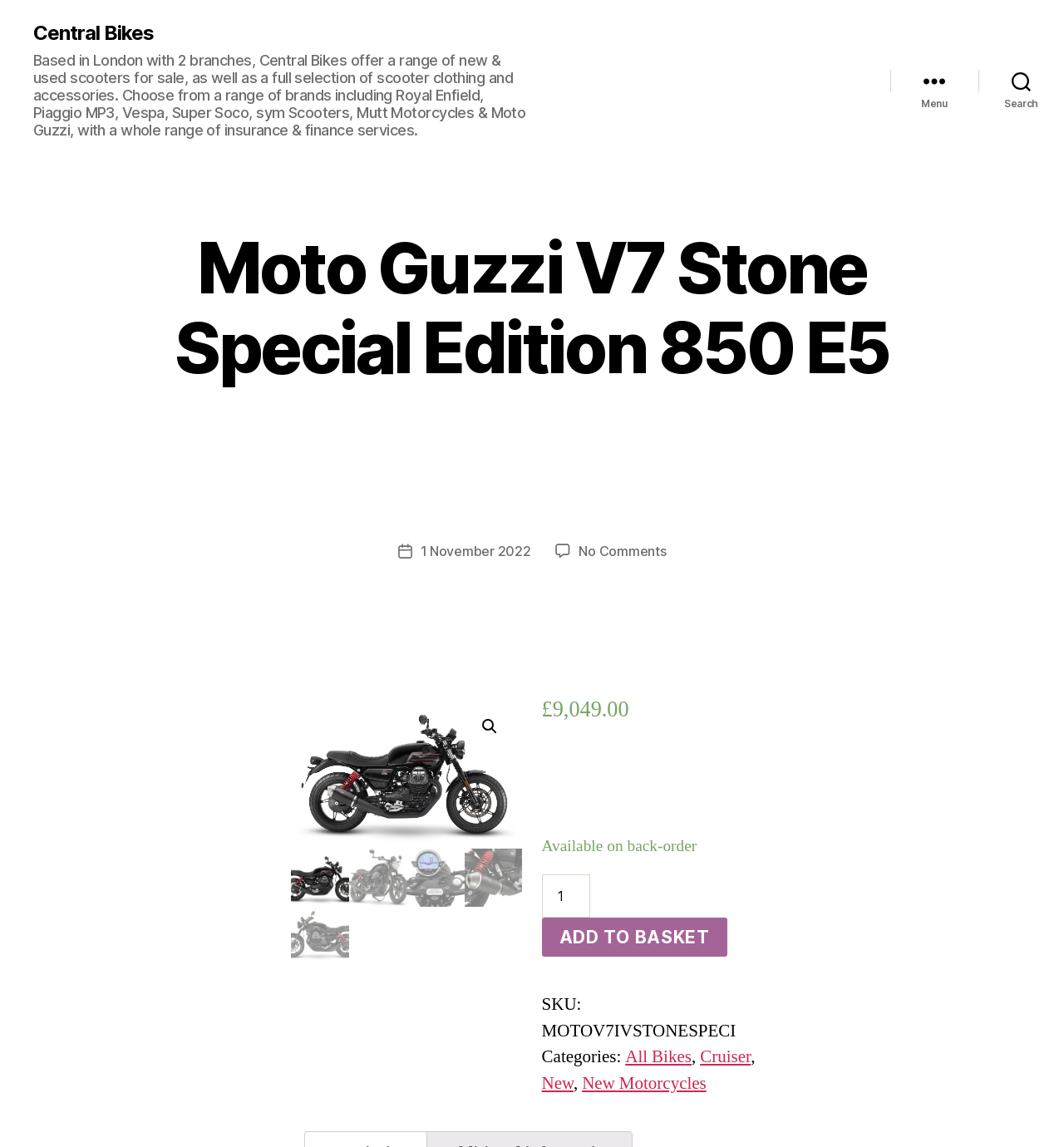Consider the image and give a detailed and elaborate answer to the question: 
What is the price of the motorcycle?

I found the price by looking at the text '£9,049.00' which is located below the heading and above the 'ADD TO BASKET' button, suggesting that it is the price of the motorcycle.